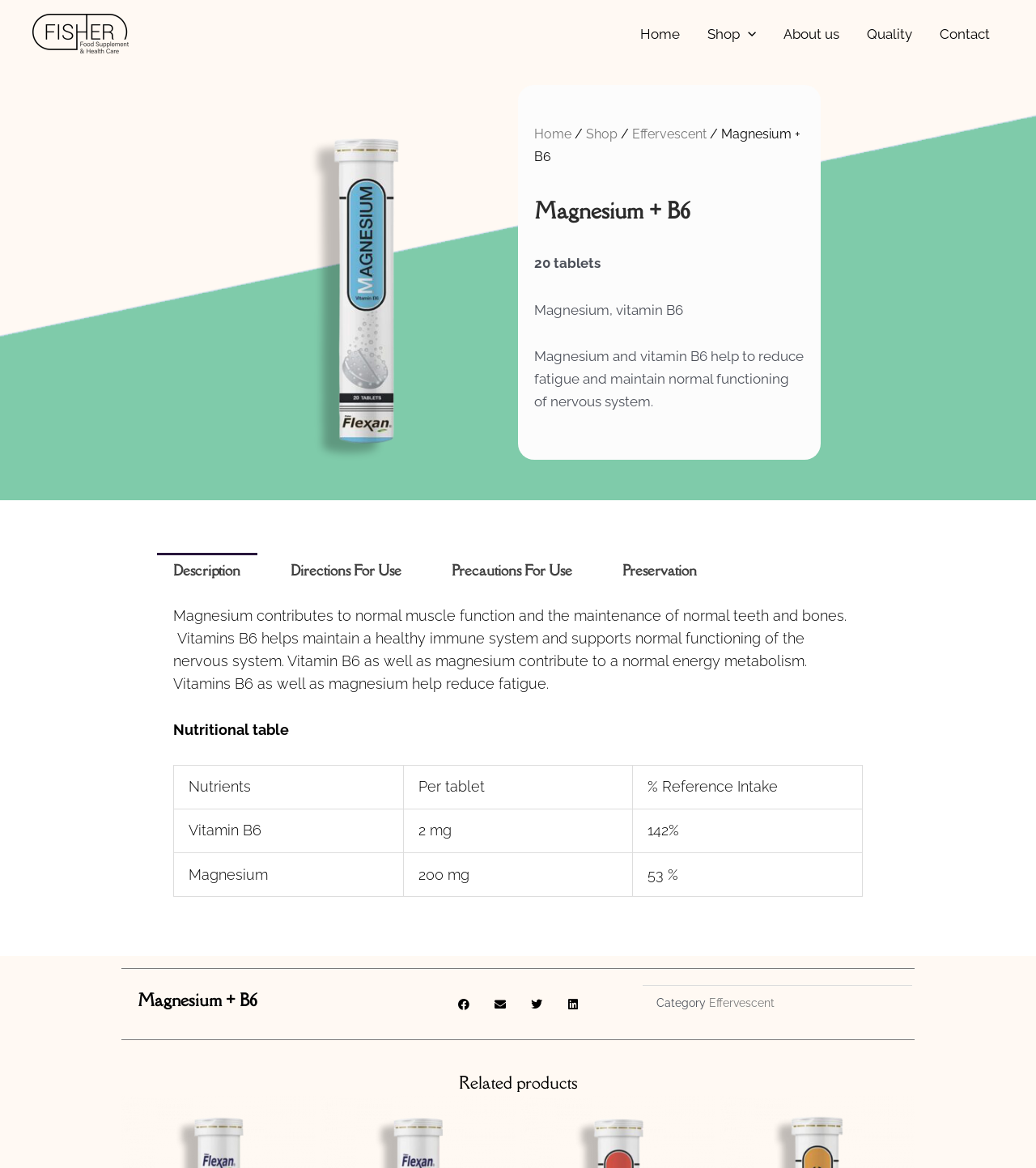Provide a one-word or short-phrase response to the question:
What is the percentage of Reference Intake for Magnesium?

53%